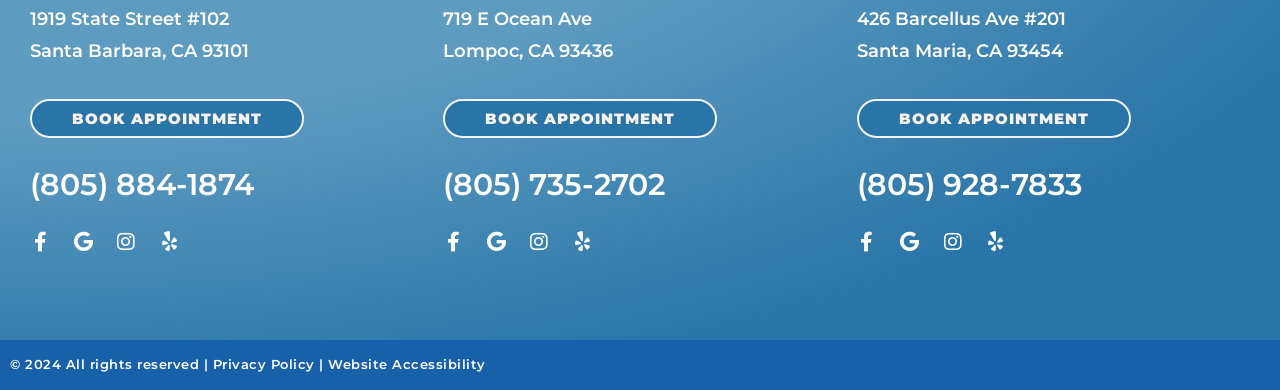Please identify the coordinates of the bounding box for the clickable region that will accomplish this instruction: "Call the Lompoc office".

[0.346, 0.425, 0.52, 0.52]